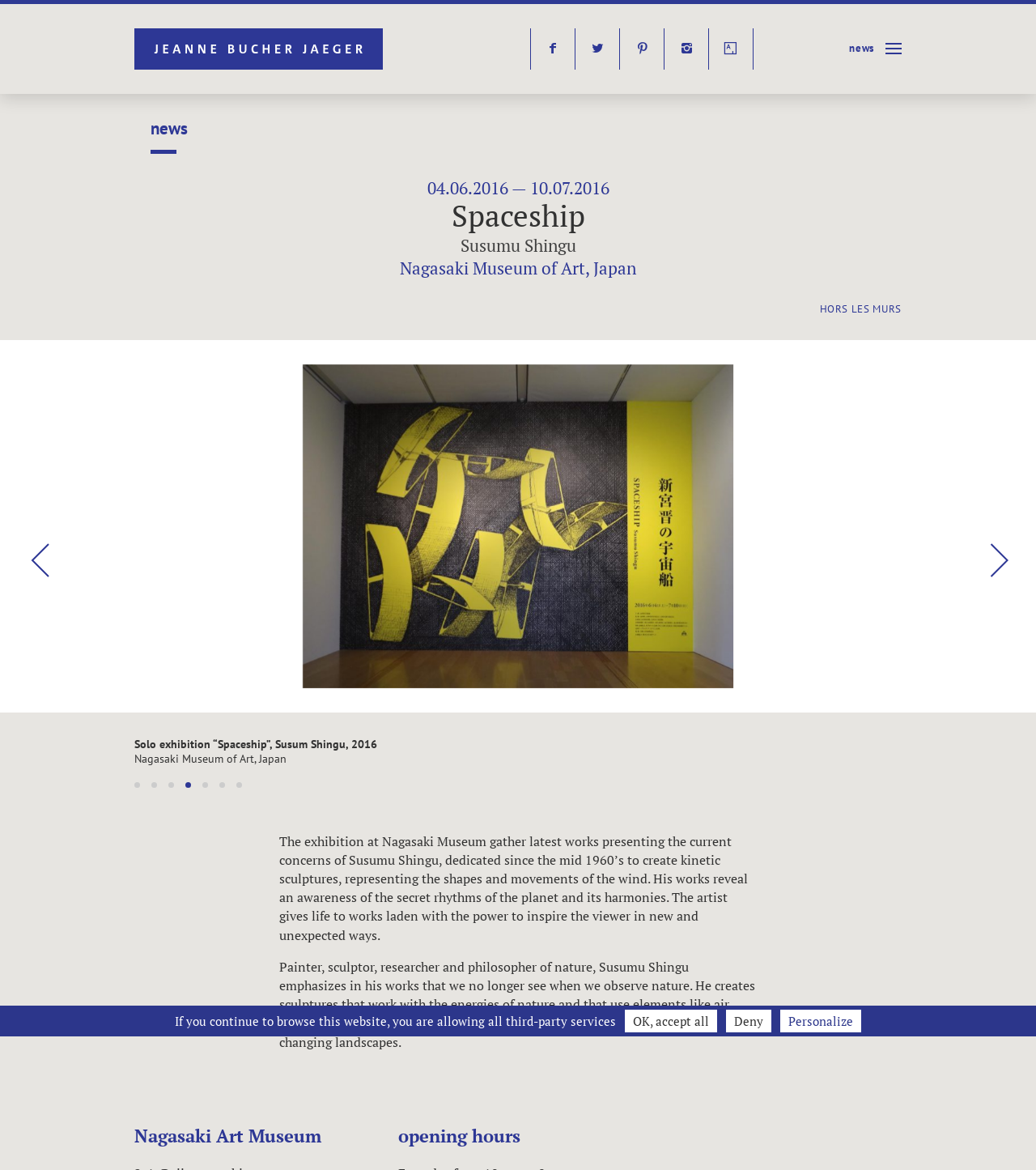Answer the question with a brief word or phrase:
What is the title of the exhibition?

Spaceship